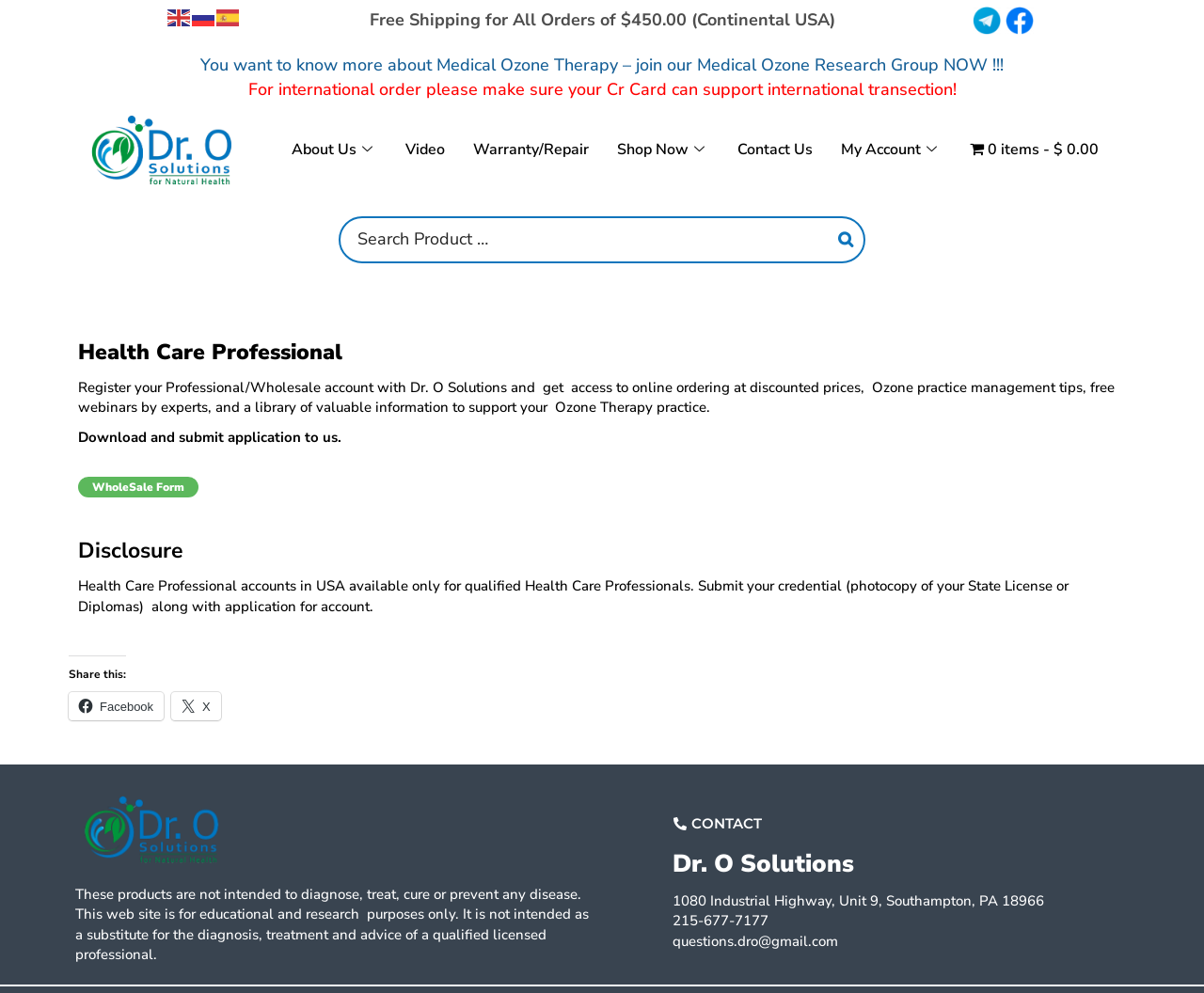Determine the bounding box coordinates of the element that should be clicked to execute the following command: "Learn more about Medical Ozone Therapy".

[0.166, 0.054, 0.834, 0.077]